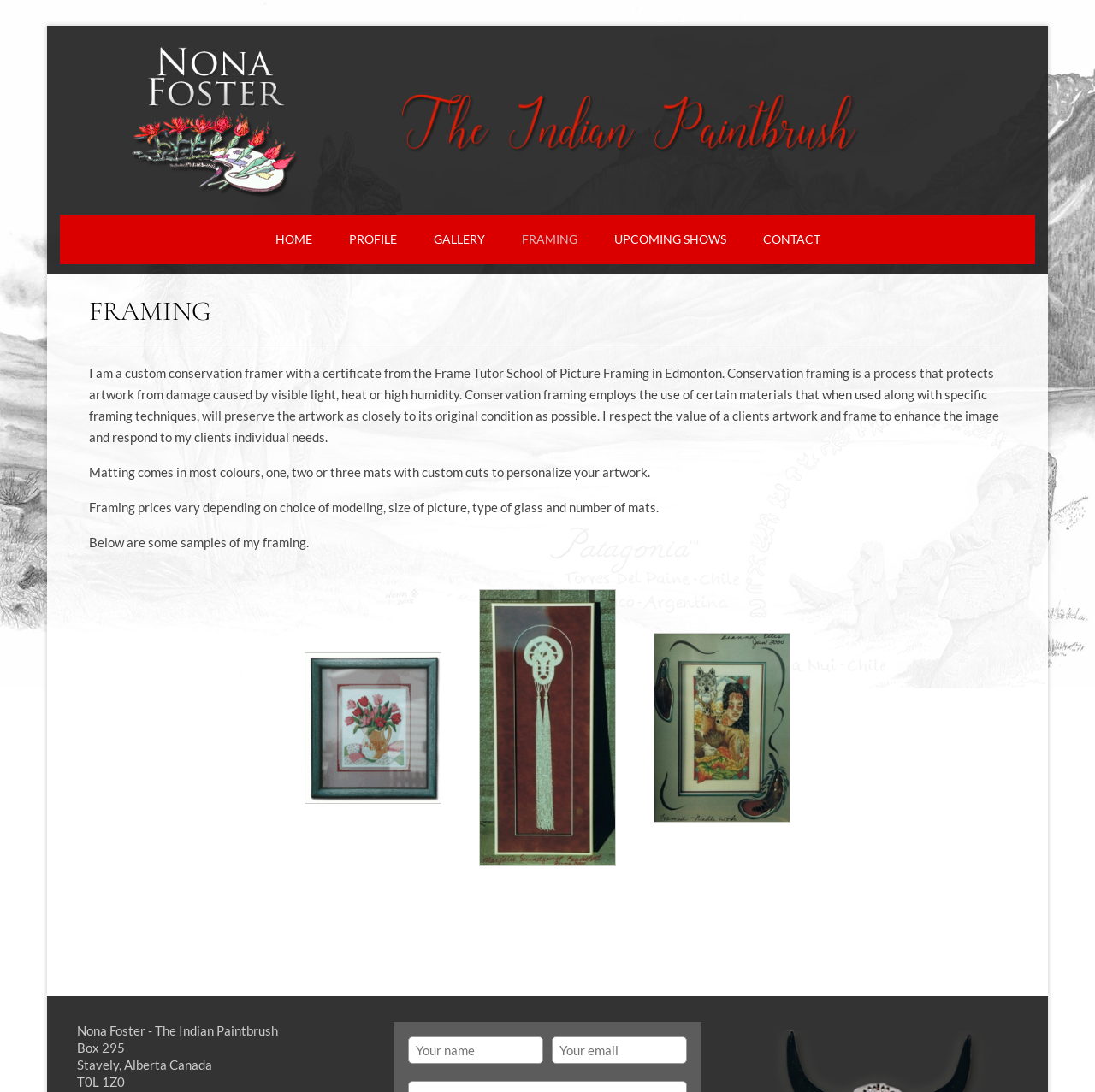Identify the bounding box coordinates of the area that should be clicked in order to complete the given instruction: "Click on the 'FRAMING' link". The bounding box coordinates should be four float numbers between 0 and 1, i.e., [left, top, right, bottom].

[0.461, 0.203, 0.543, 0.236]